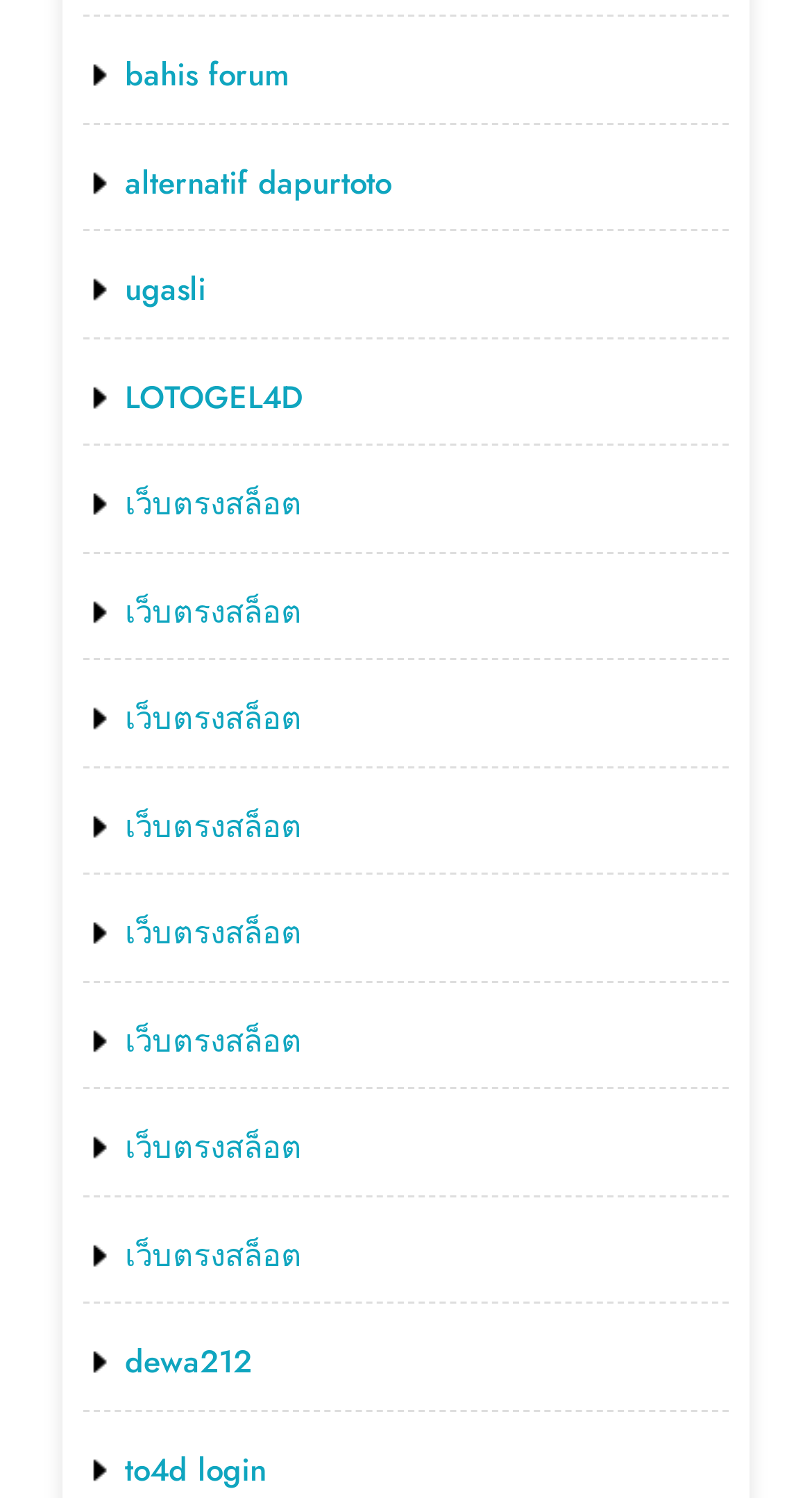Respond to the question below with a concise word or phrase:
What is the text of the first link?

bahis forum